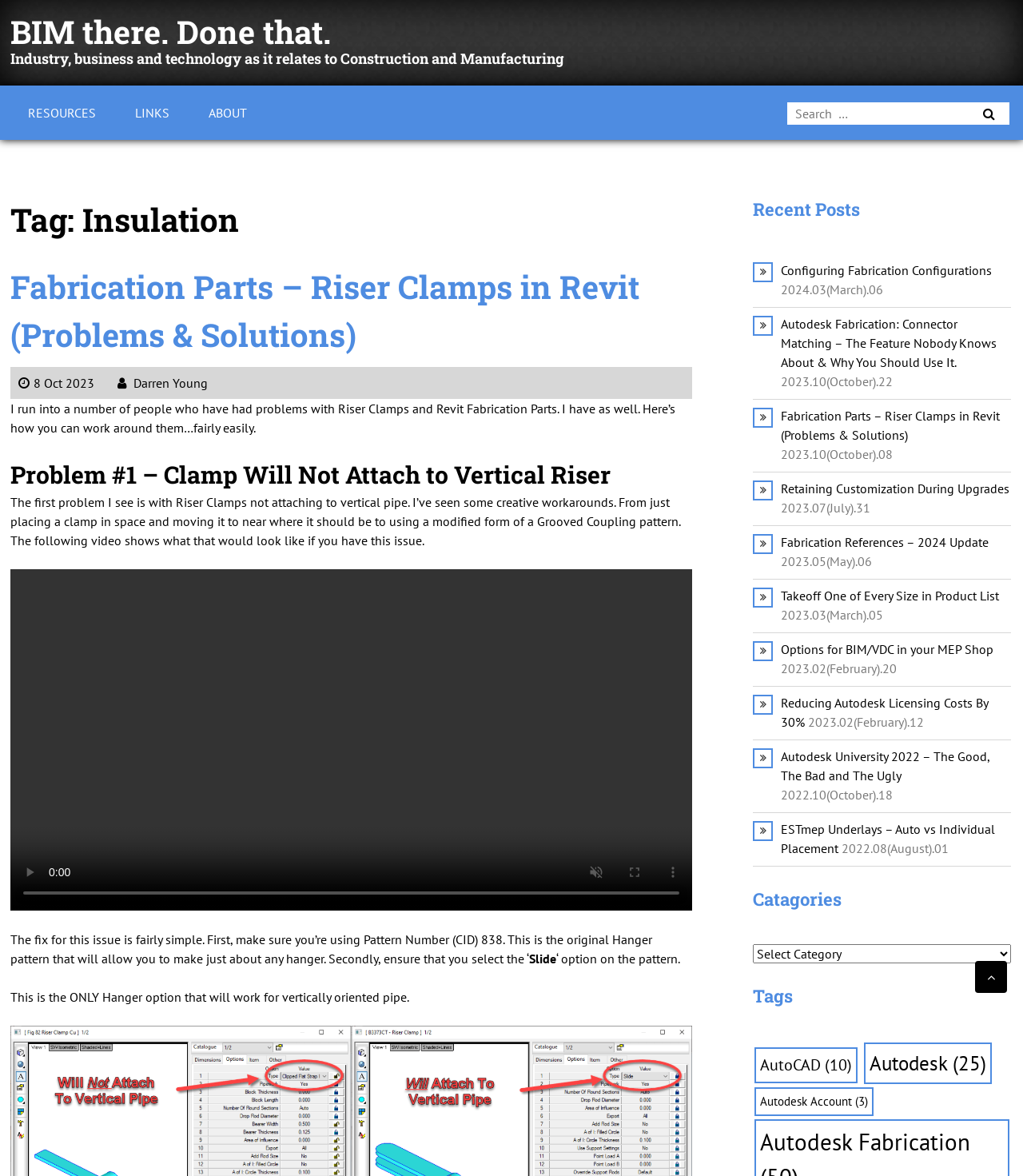Please identify the bounding box coordinates of the element's region that I should click in order to complete the following instruction: "Search for something". The bounding box coordinates consist of four float numbers between 0 and 1, i.e., [left, top, right, bottom].

[0.759, 0.086, 0.988, 0.107]